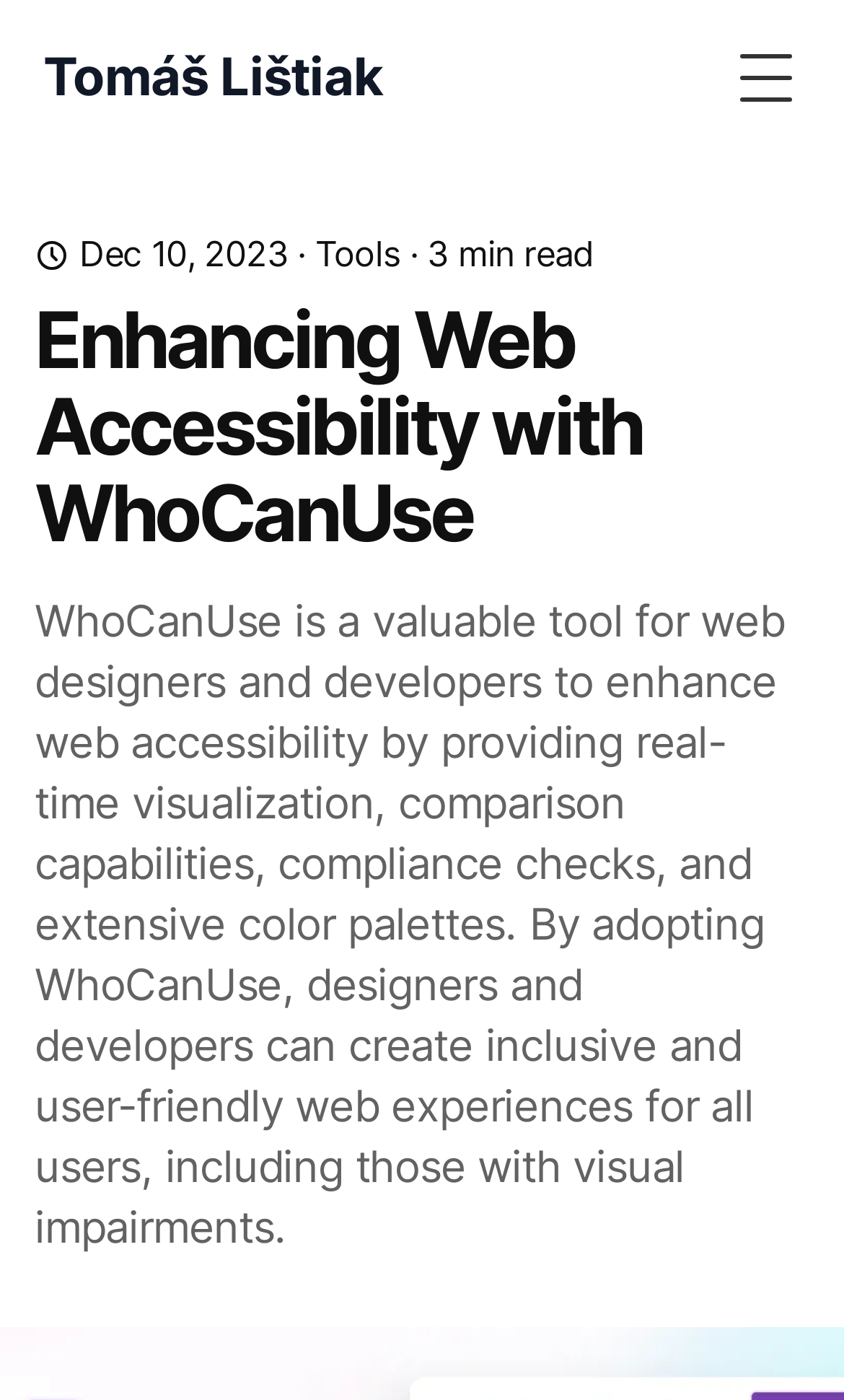Answer the question below in one word or phrase:
What is the date of the article?

Dec 10, 2023